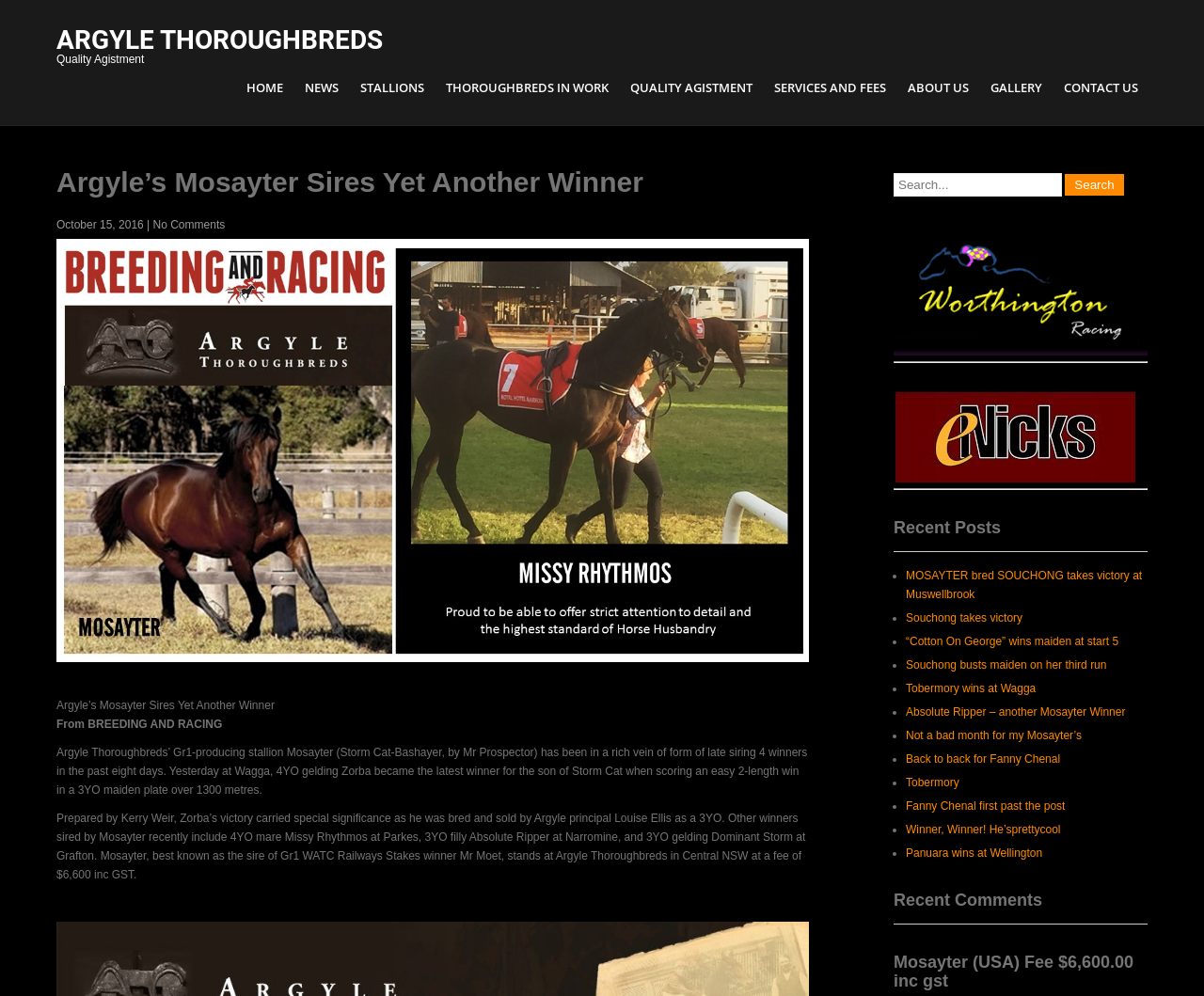How many winners has Mosayter sired in the past eight days?
Answer the question in a detailed and comprehensive manner.

The article states 'Argyle Thoroughbreds’ Gr1-producing stallion Mosayter ... has been in a rich vein of form of late siring 4 winners in the past eight days.' This indicates that Mosayter has sired 4 winners in the past eight days.